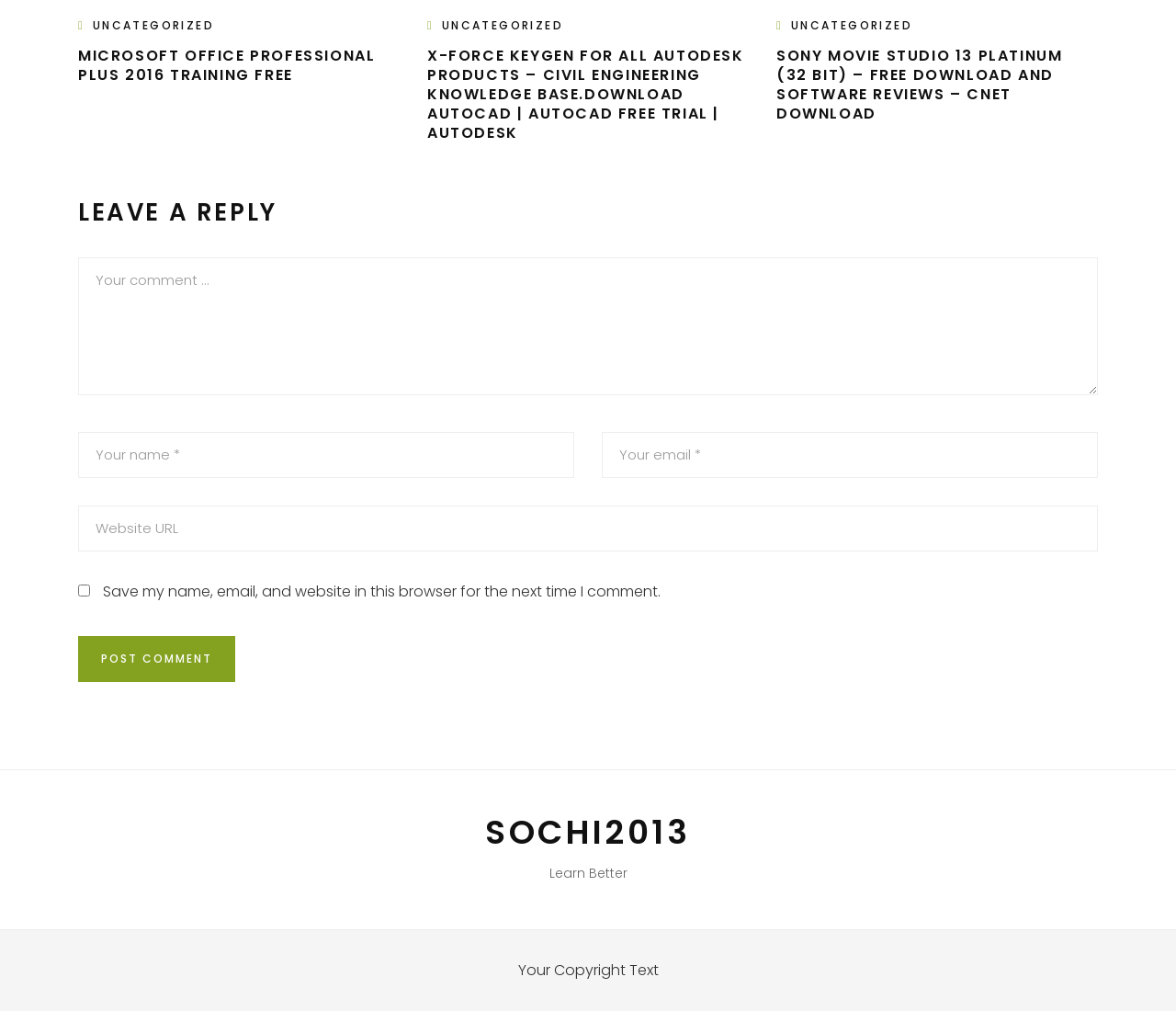Identify the bounding box coordinates of the part that should be clicked to carry out this instruction: "Check the 'Hours' of the salon".

None